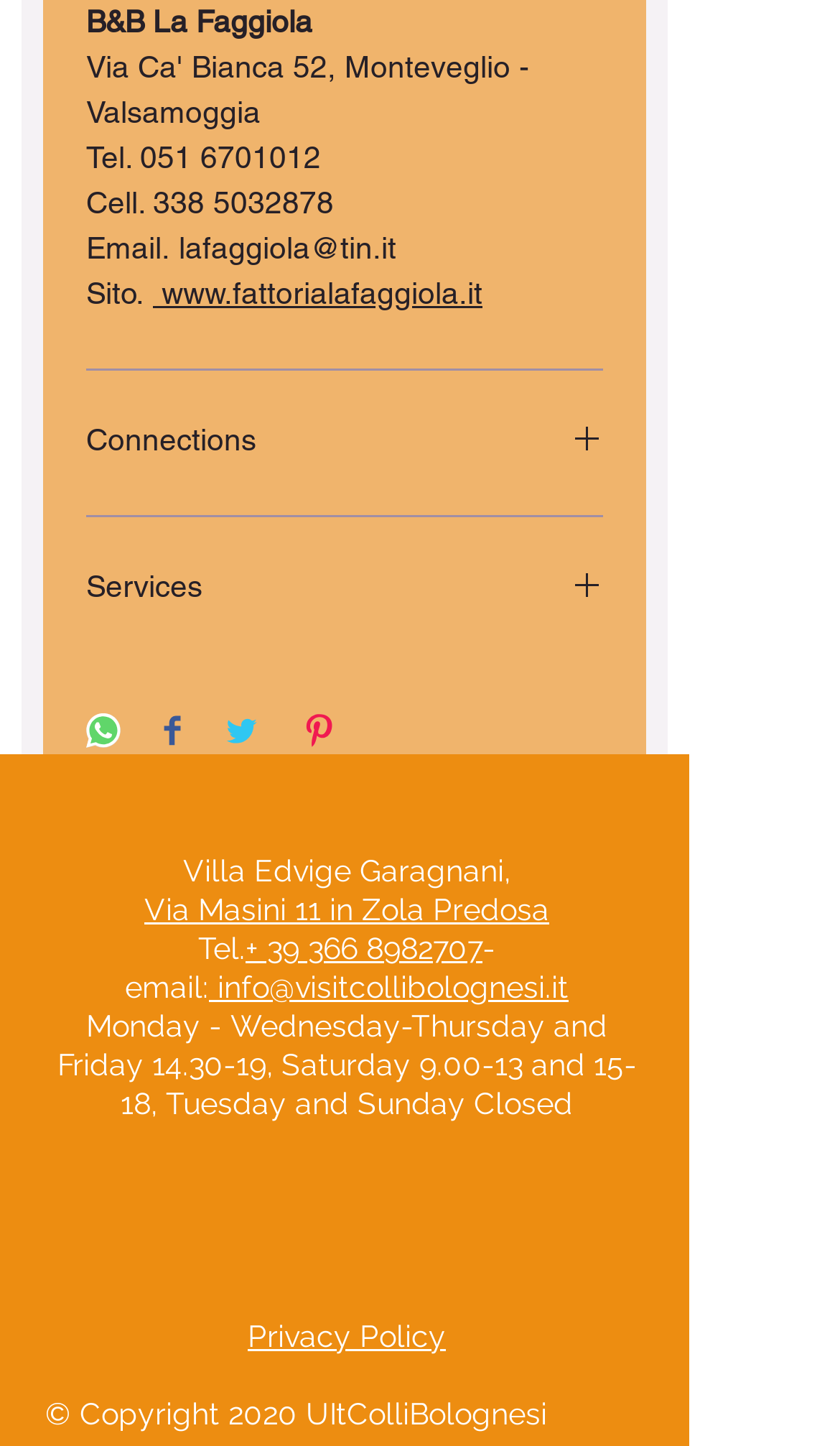Using the element description www.fattorialafaggiola.it, predict the bounding box coordinates for the UI element. Provide the coordinates in (top-left x, top-left y, bottom-right x, bottom-right y) format with values ranging from 0 to 1.

[0.182, 0.19, 0.574, 0.214]